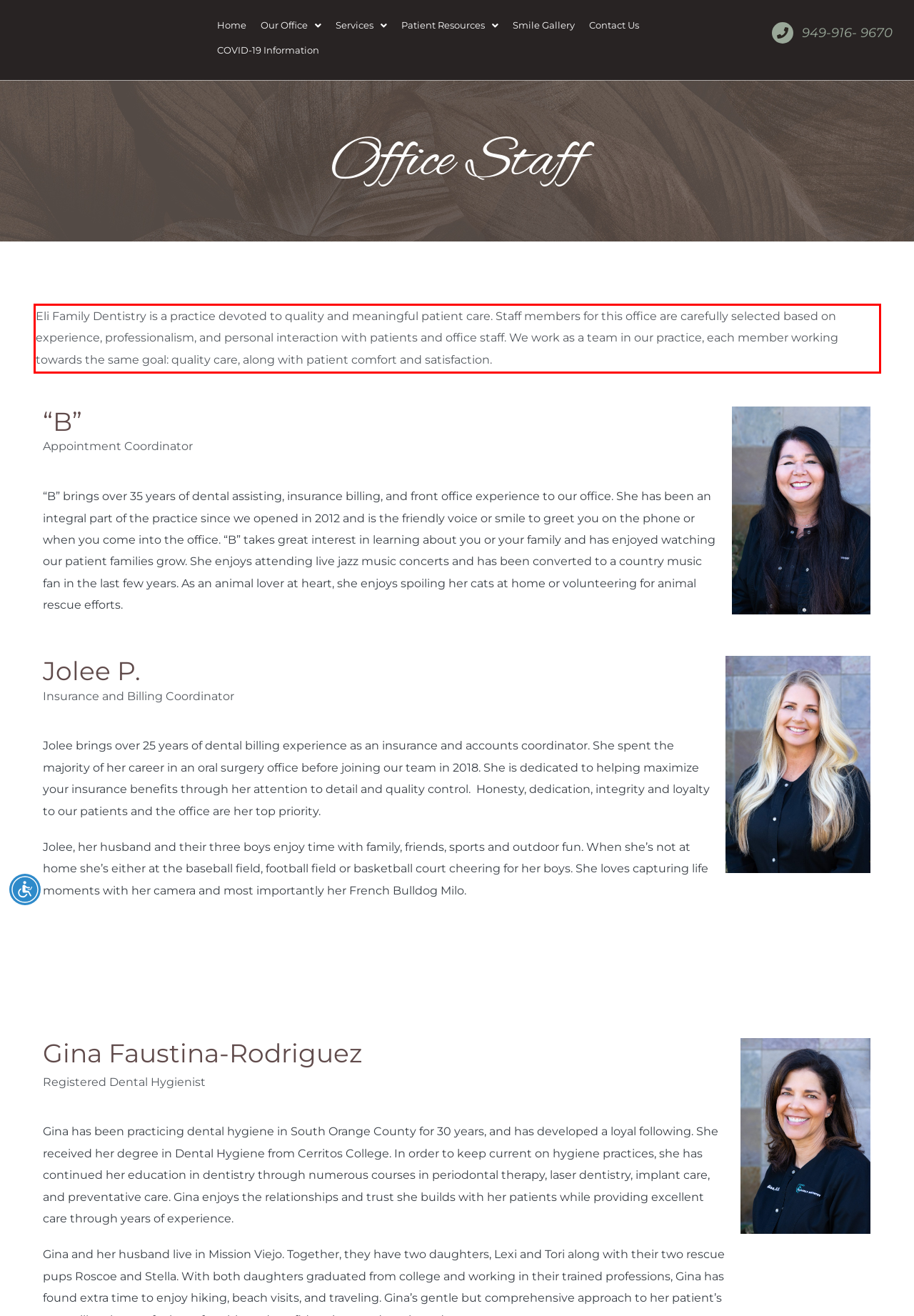Please extract the text content within the red bounding box on the webpage screenshot using OCR.

Eli Family Dentistry is a practice devoted to quality and meaningful patient care. Staff members for this office are carefully selected based on experience, professionalism, and personal interaction with patients and office staff. We work as a team in our practice, each member working towards the same goal: quality care, along with patient comfort and satisfaction.